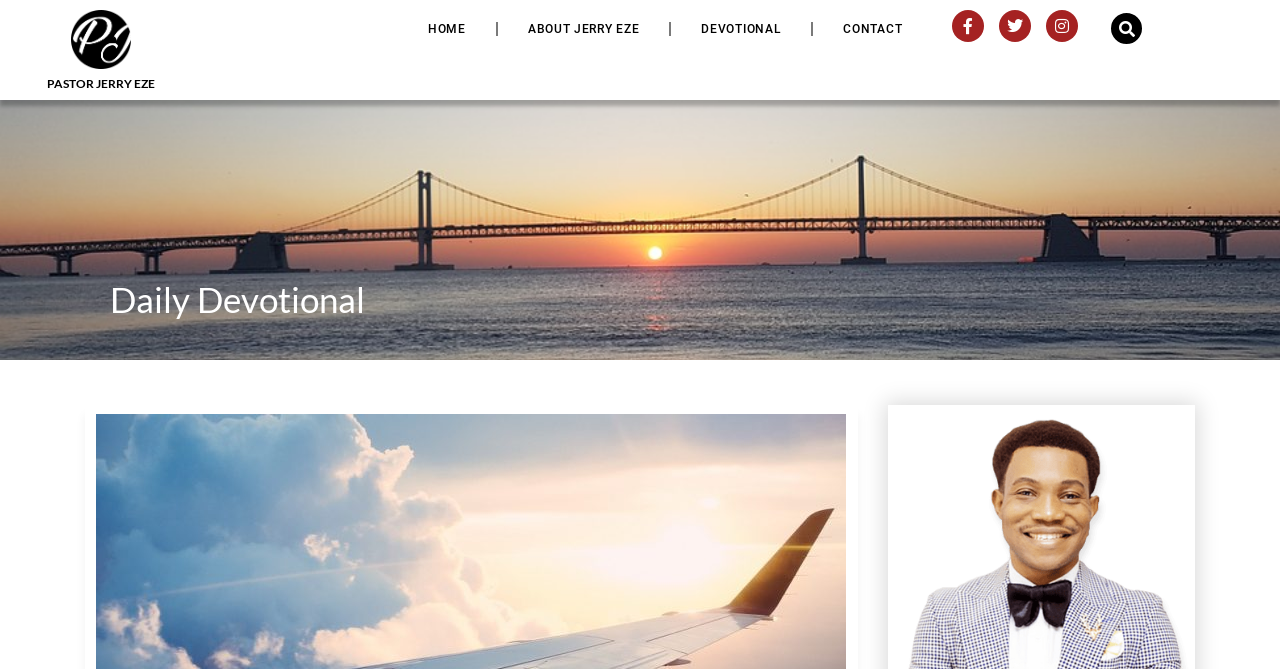Determine the bounding box for the described UI element: "Search".

[0.866, 0.015, 0.895, 0.07]